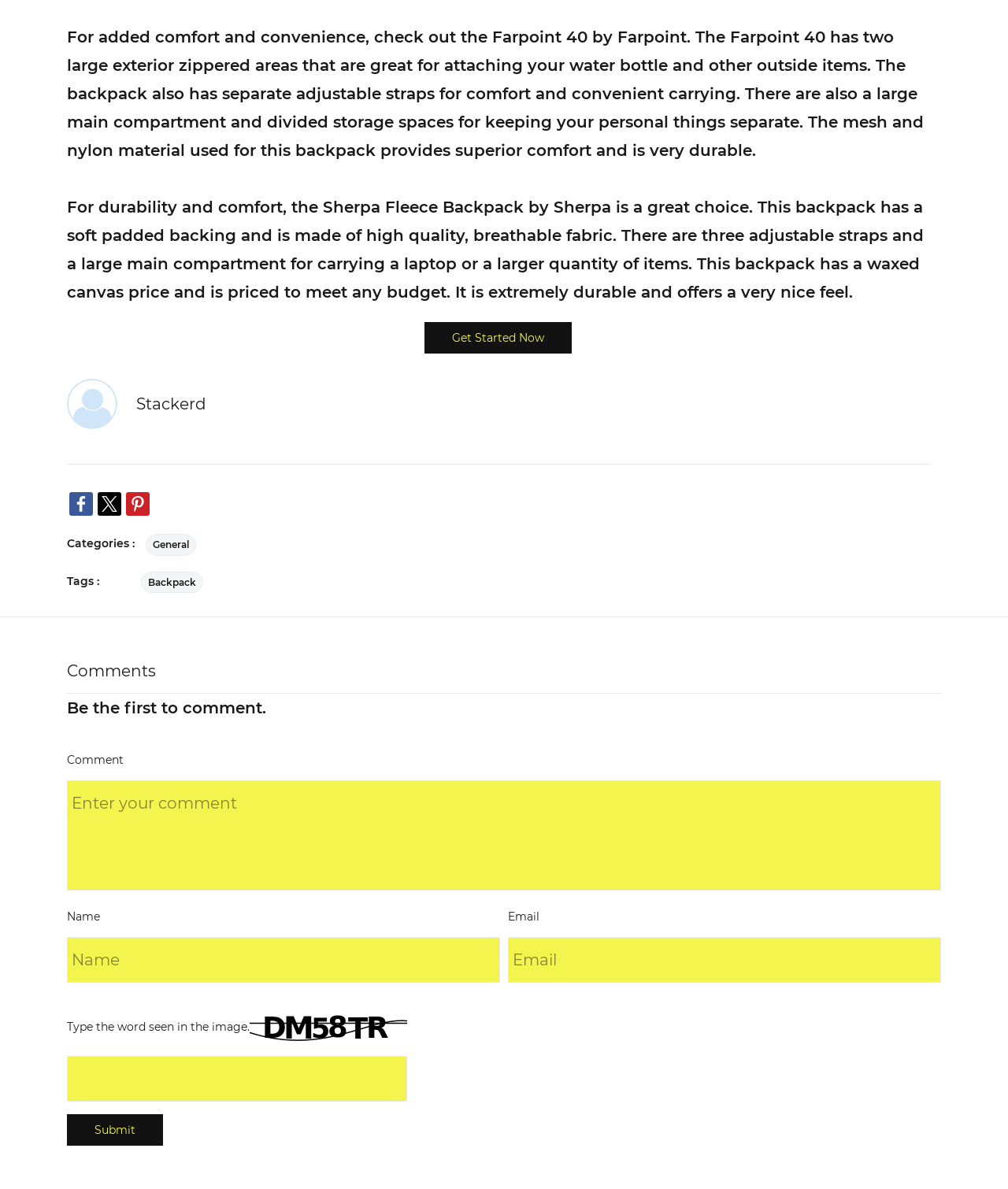Using a single word or phrase, answer the following question: 
What is required to submit a comment?

Name, Email, and captcha